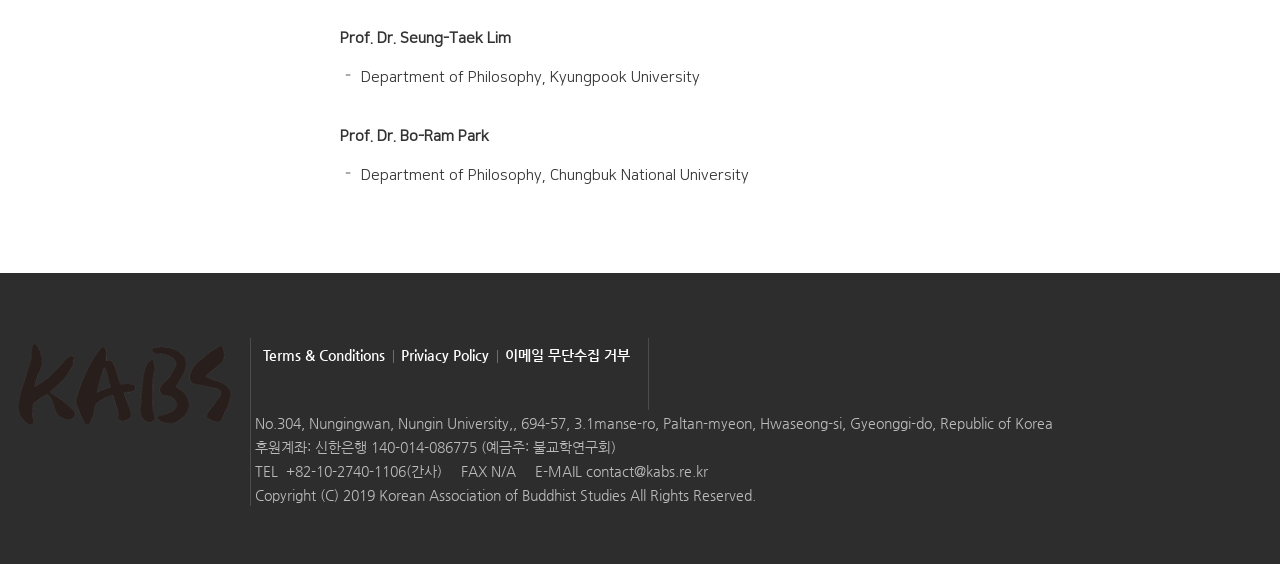What is the email address of the Korean Association of Buddhist Studies?
Look at the screenshot and respond with a single word or phrase.

contact@kabs.re.kr